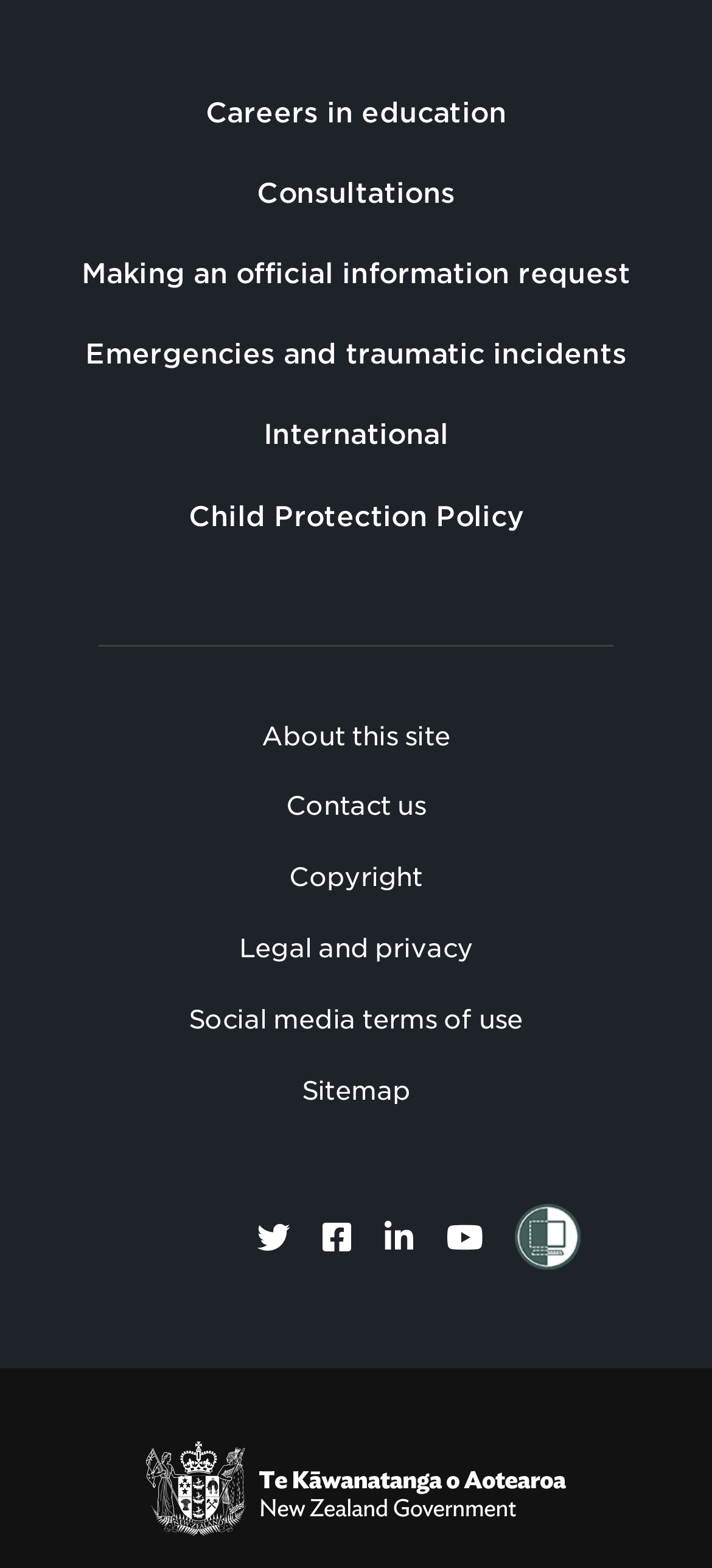How many social media links are there?
Using the image, answer in one word or phrase.

4